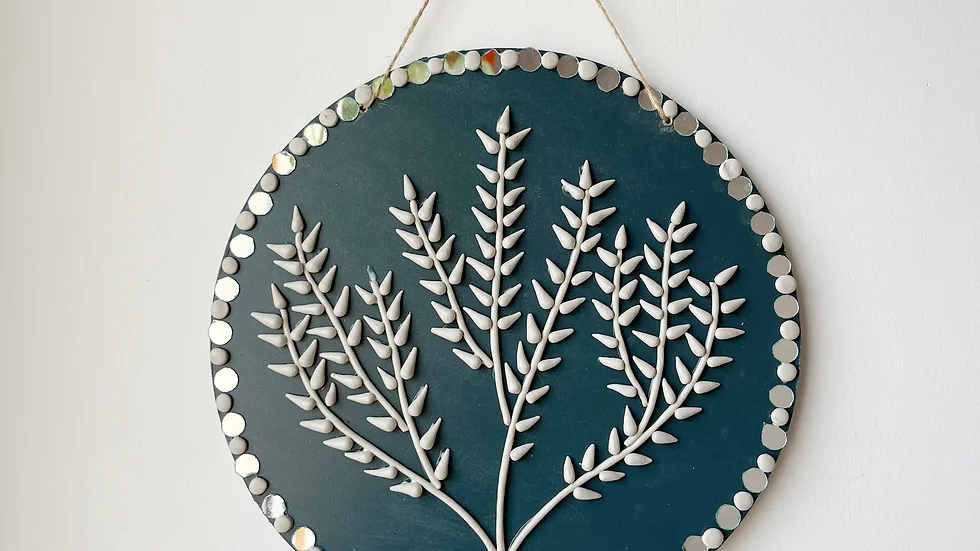How much does the wall hanging weigh?
Based on the screenshot, provide a one-word or short-phrase response.

300 grams